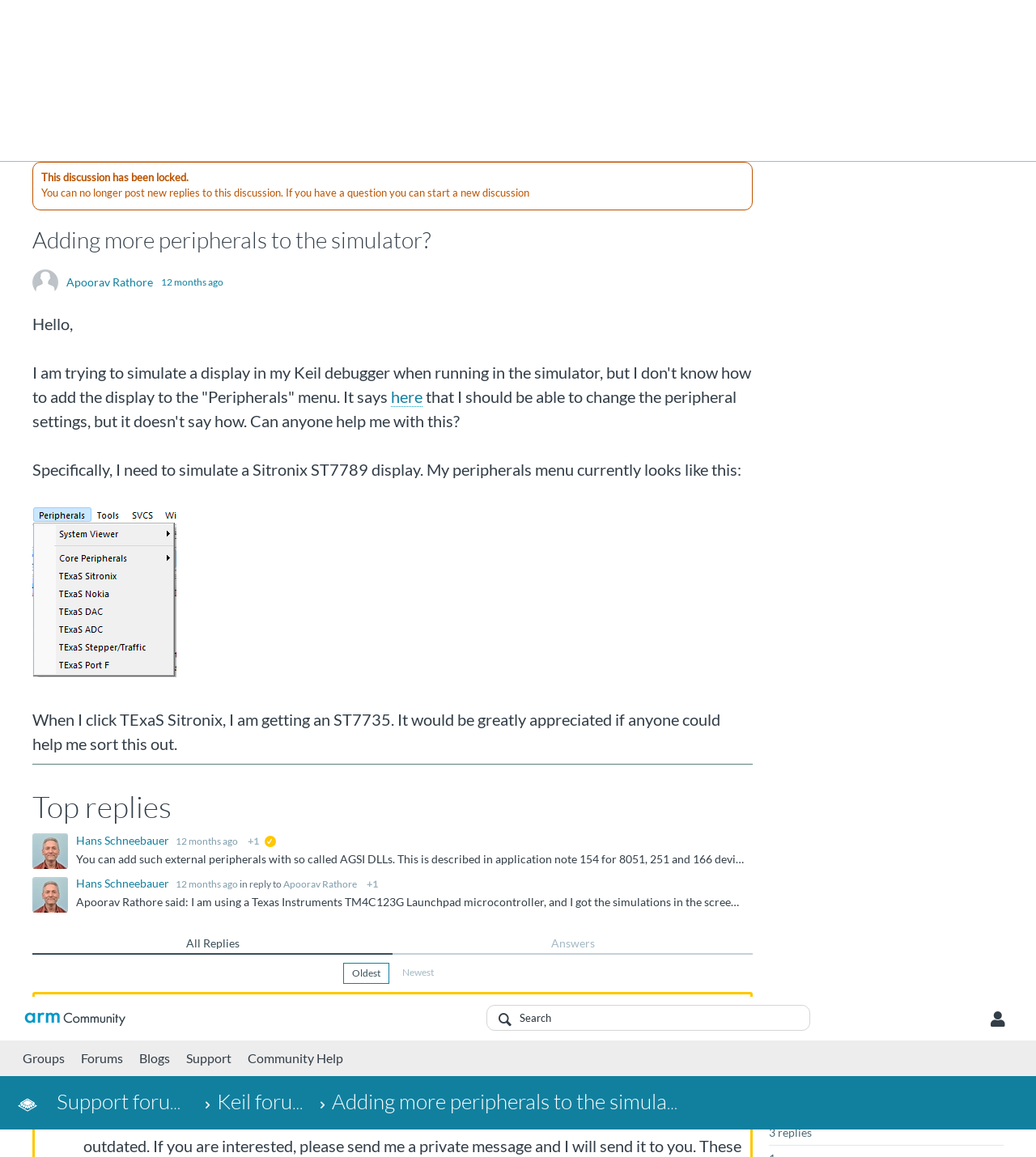Indicate the bounding box coordinates of the clickable region to achieve the following instruction: "Go to Keil forum."

[0.209, 0.079, 0.298, 0.101]